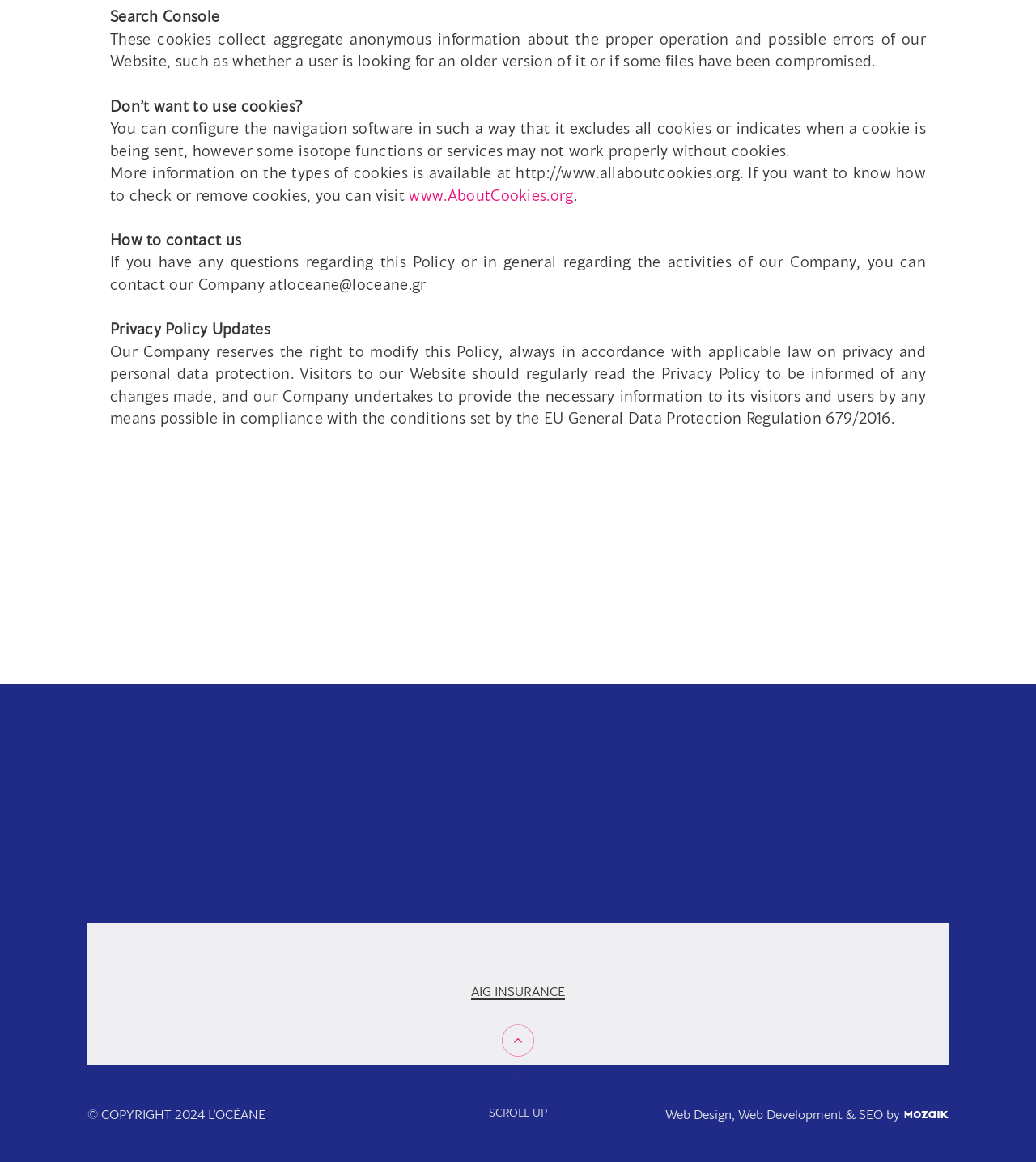Locate the UI element described by SEO in the provided webpage screenshot. Return the bounding box coordinates in the format (top-left x, top-left y, bottom-right x, bottom-right y), ensuring all values are between 0 and 1.

[0.829, 0.952, 0.852, 0.965]